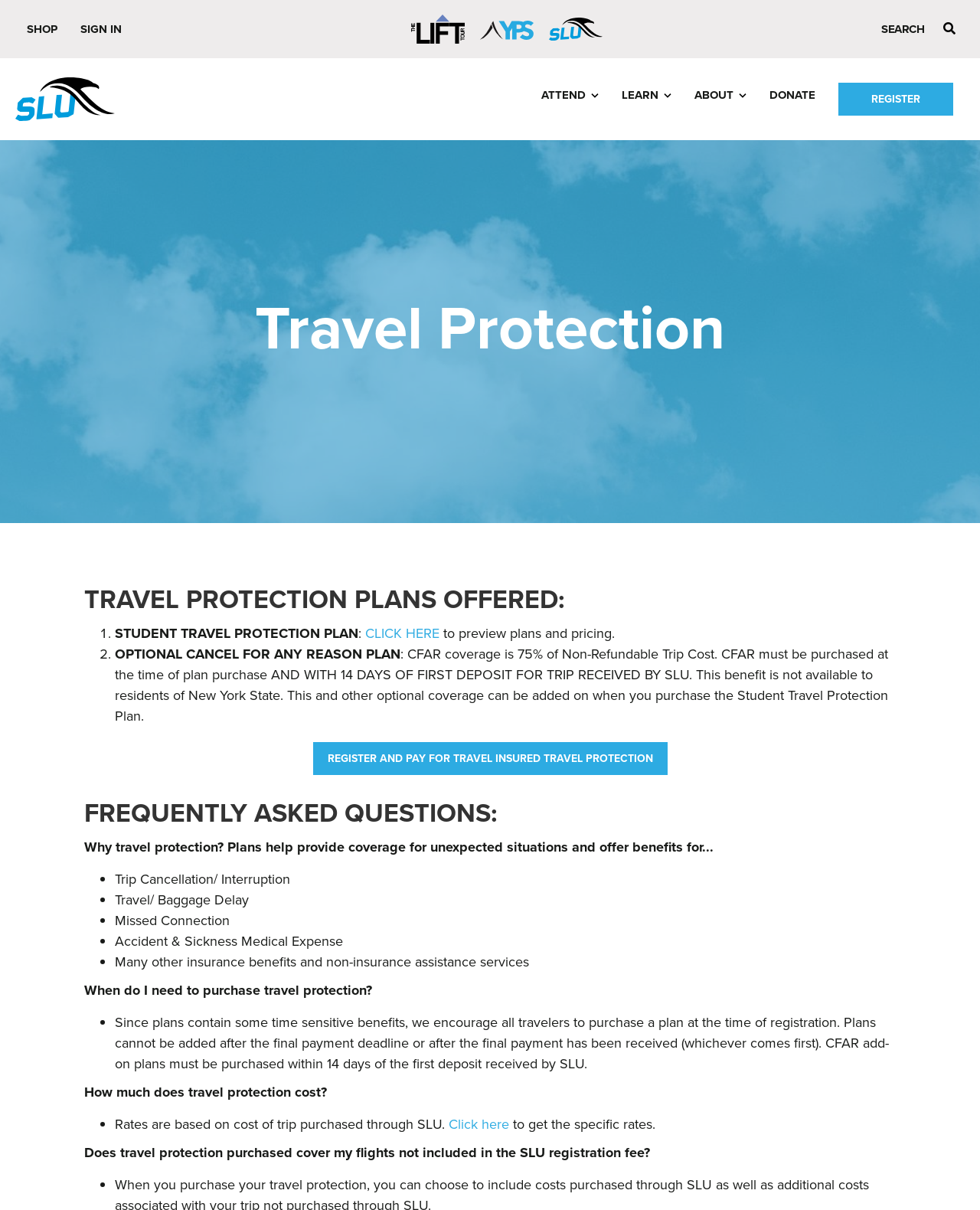With reference to the screenshot, provide a detailed response to the question below:
What is the percentage of CFAR coverage?

The webpage mentions an 'OPTIONAL CANCEL FOR ANY REASON PLAN' which has a CFAR coverage of 75% of Non-Refundable Trip Cost.